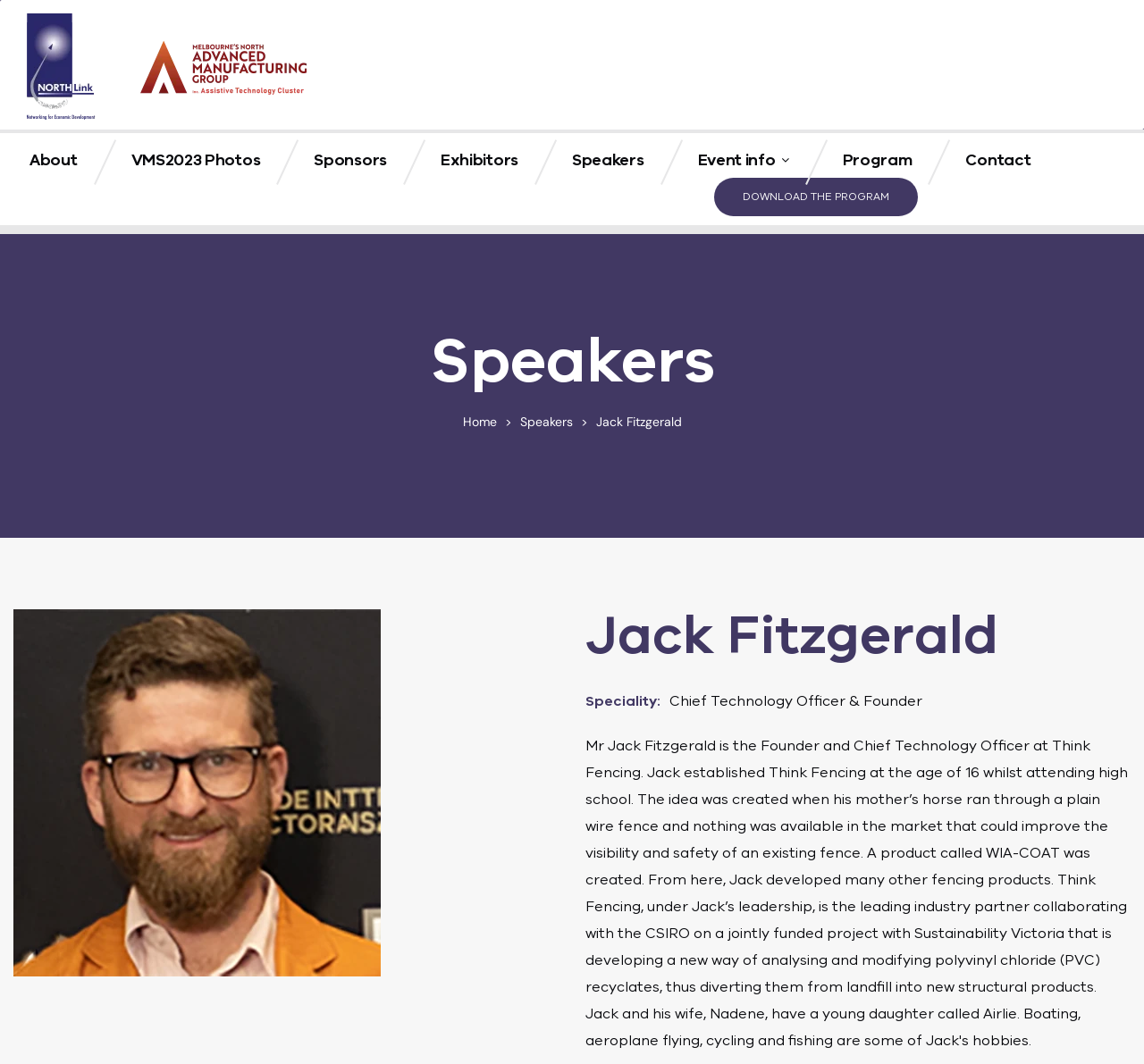Please locate the bounding box coordinates of the element that should be clicked to achieve the given instruction: "download the program".

[0.624, 0.167, 0.802, 0.203]